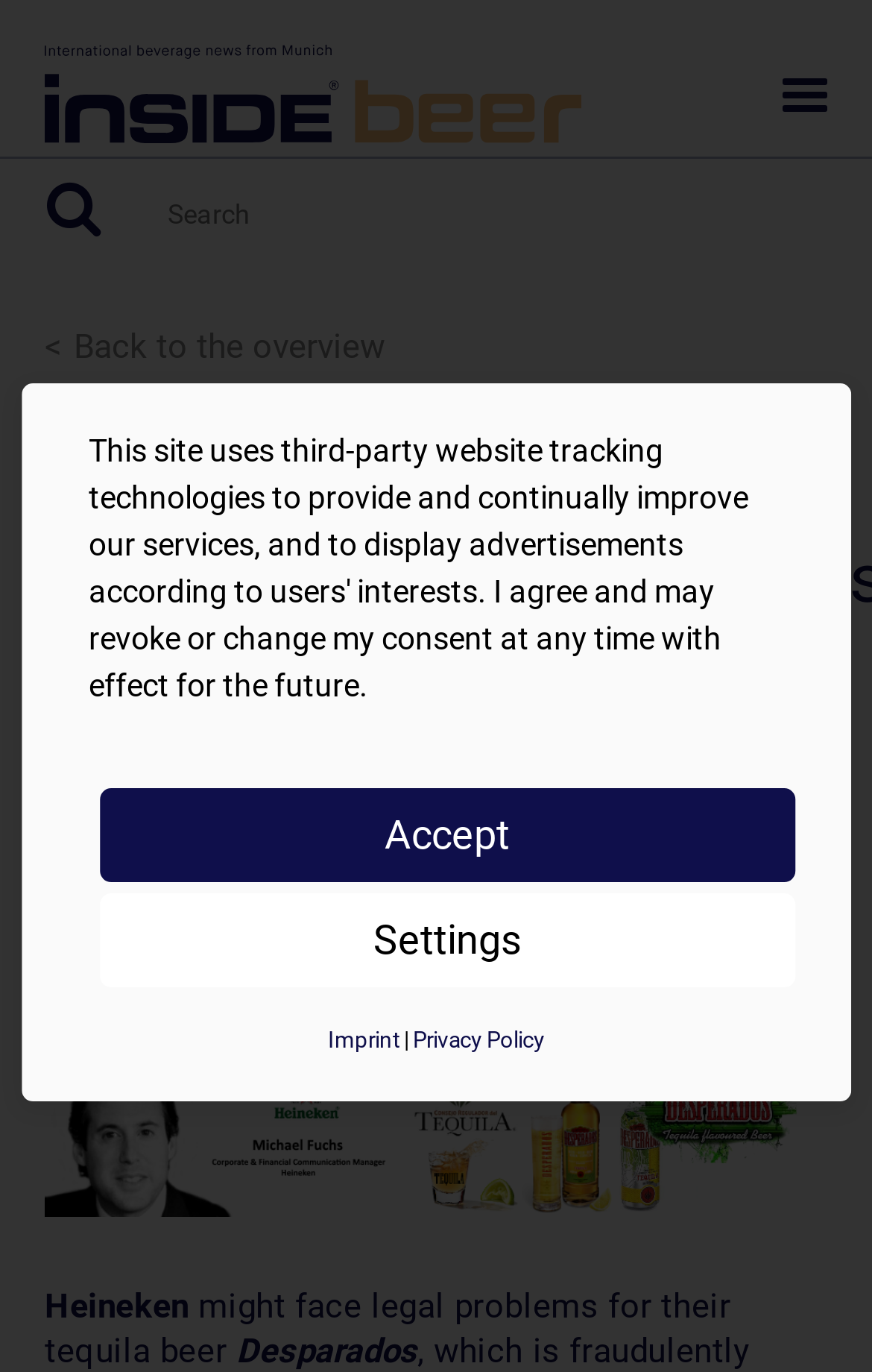Provide the bounding box coordinates of the section that needs to be clicked to accomplish the following instruction: "Check the privacy policy."

[0.473, 0.747, 0.624, 0.771]